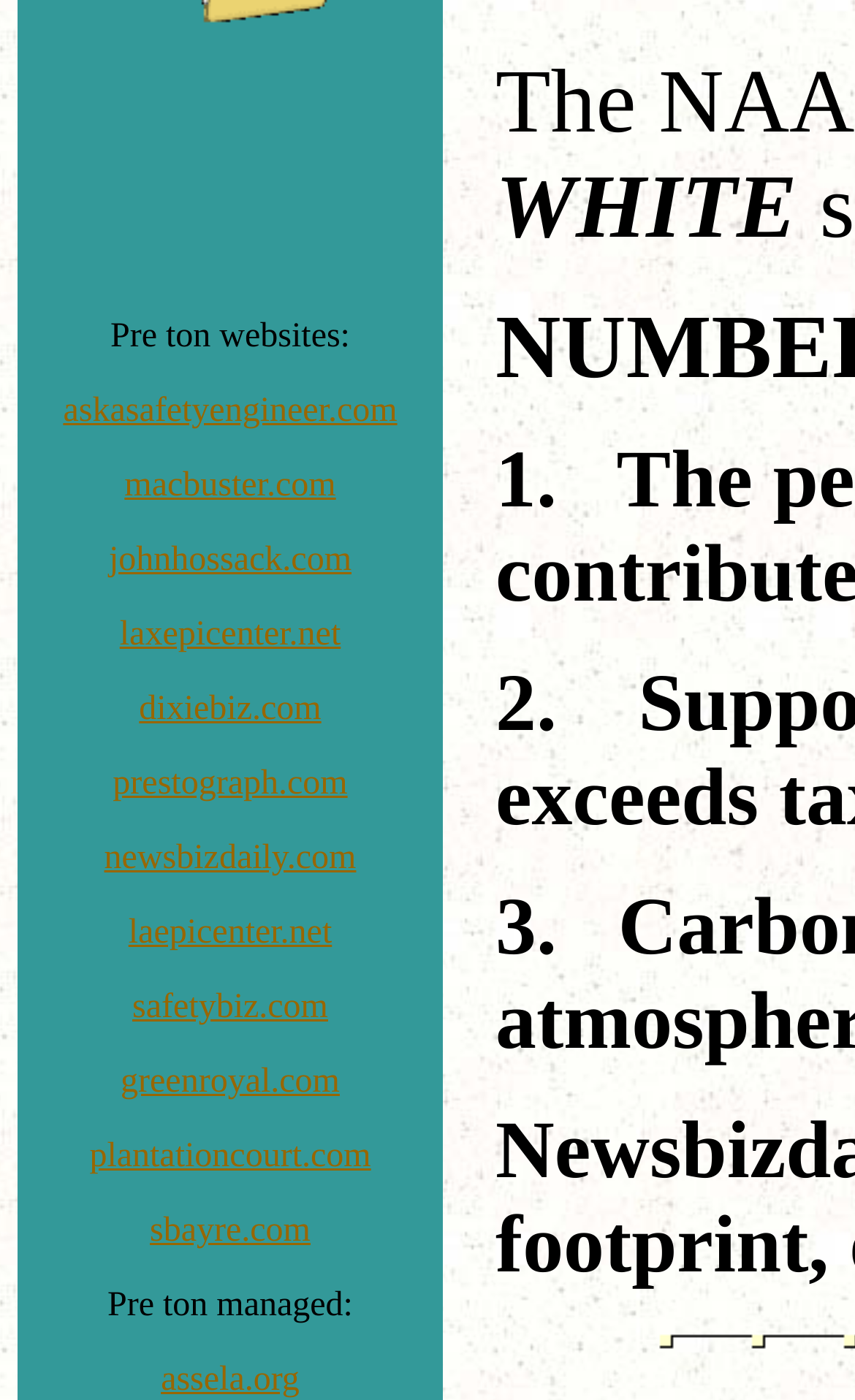Determine the bounding box coordinates of the clickable element to complete this instruction: "visit askasafetyengineer.com". Provide the coordinates in the format of four float numbers between 0 and 1, [left, top, right, bottom].

[0.074, 0.28, 0.465, 0.307]